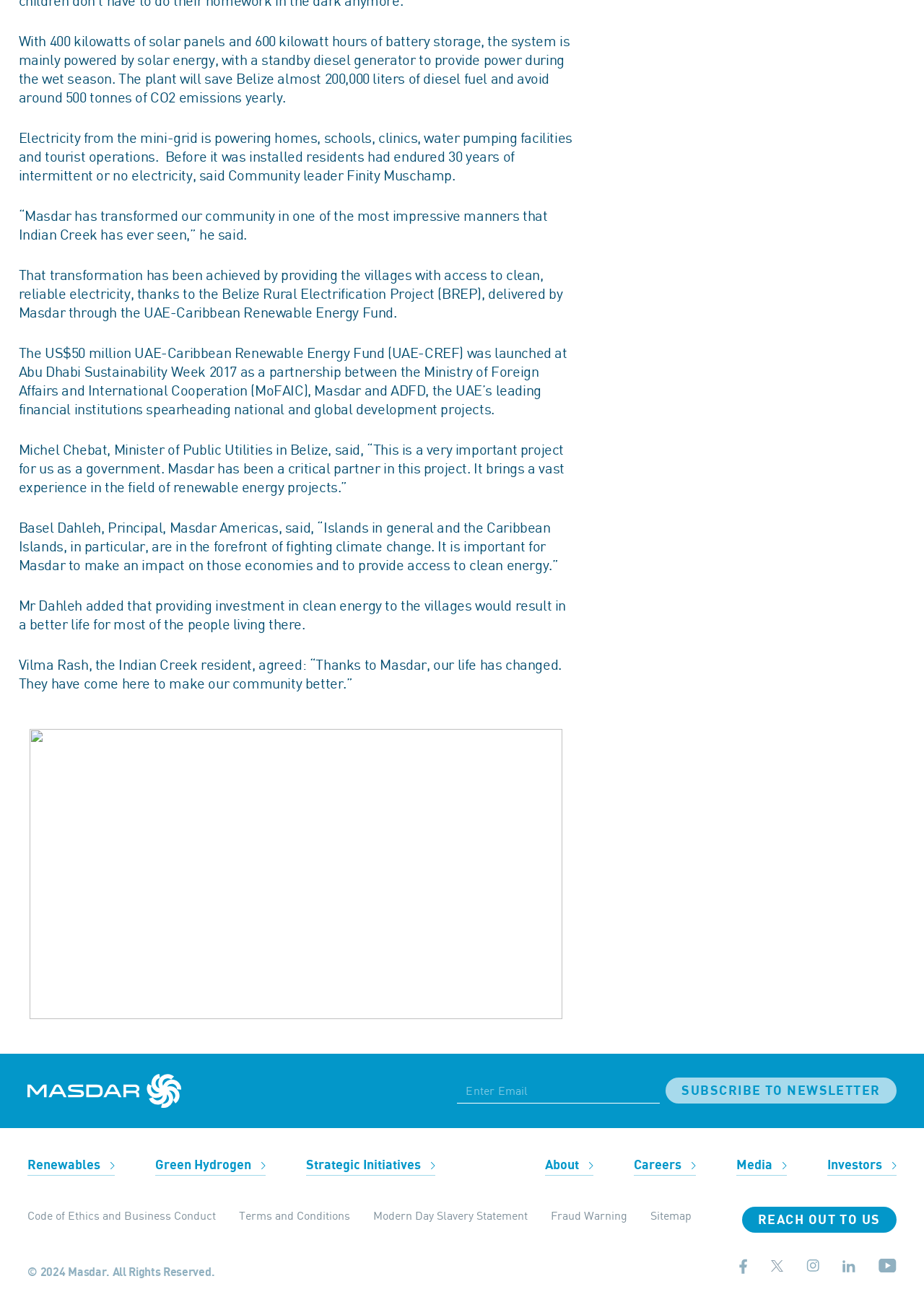Locate the bounding box coordinates of the clickable region necessary to complete the following instruction: "Reach out to us". Provide the coordinates in the format of four float numbers between 0 and 1, i.e., [left, top, right, bottom].

[0.803, 0.917, 0.97, 0.937]